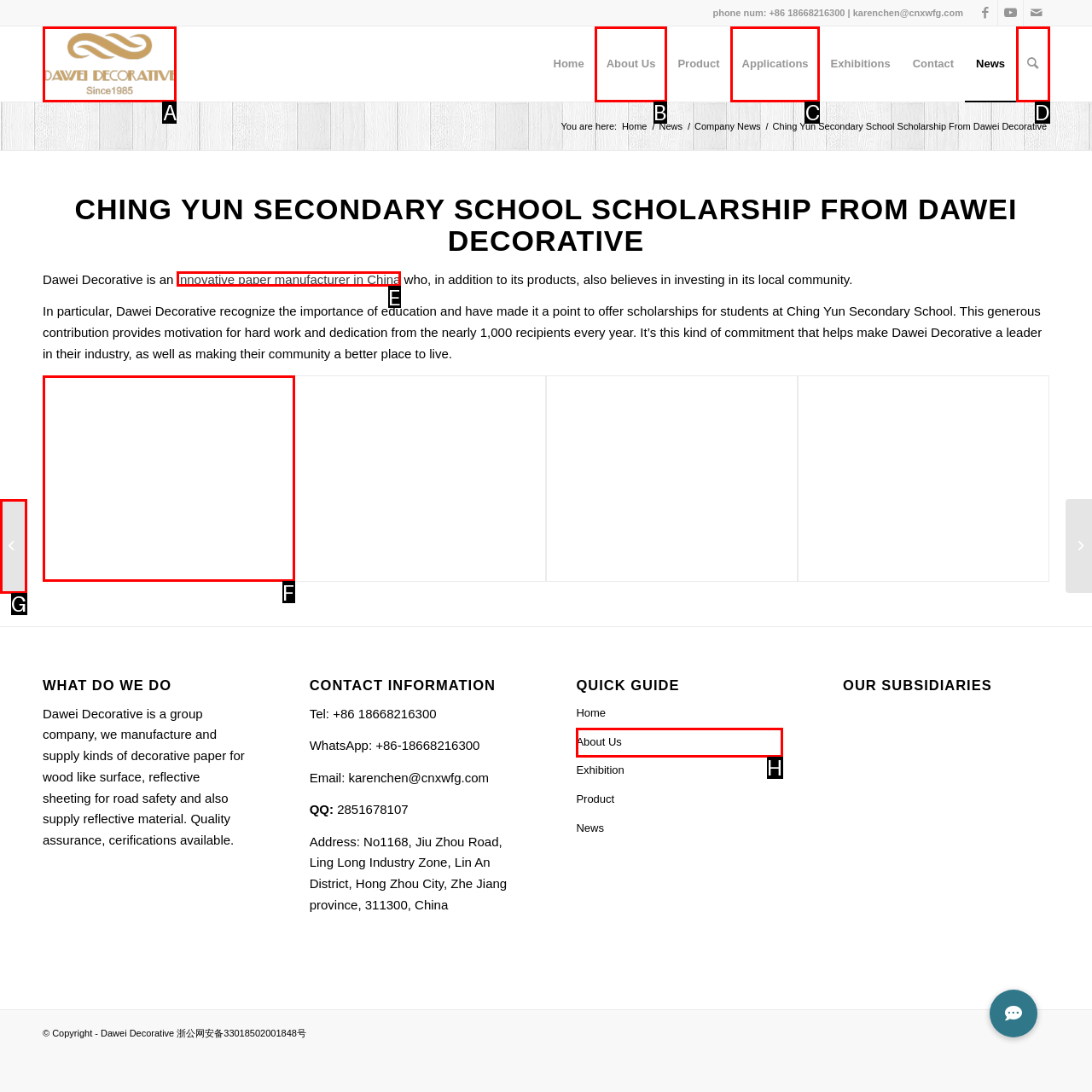Match the description: About Us to one of the options shown. Reply with the letter of the best match.

B